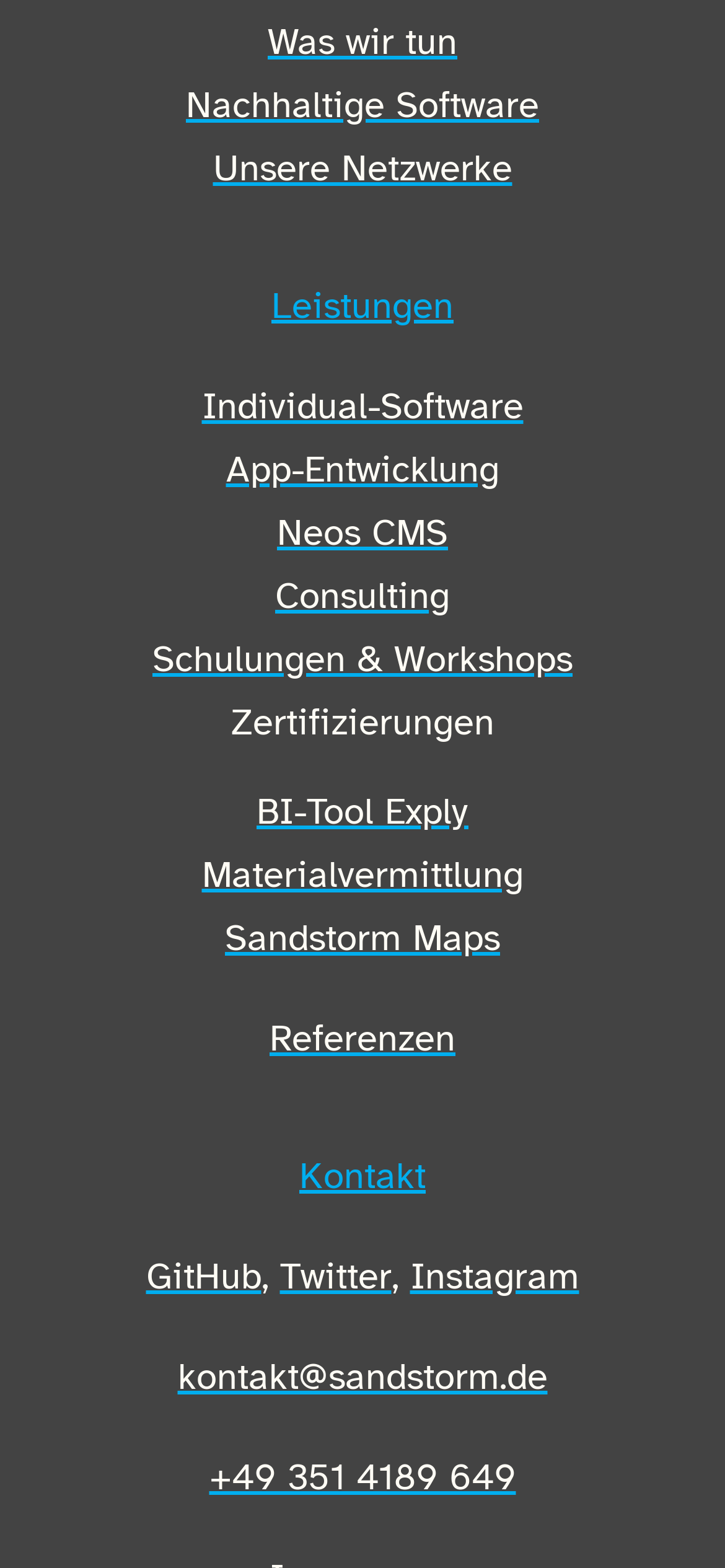Identify the bounding box coordinates for the region to click in order to carry out this instruction: "explore January 2010 archives". Provide the coordinates using four float numbers between 0 and 1, formatted as [left, top, right, bottom].

None